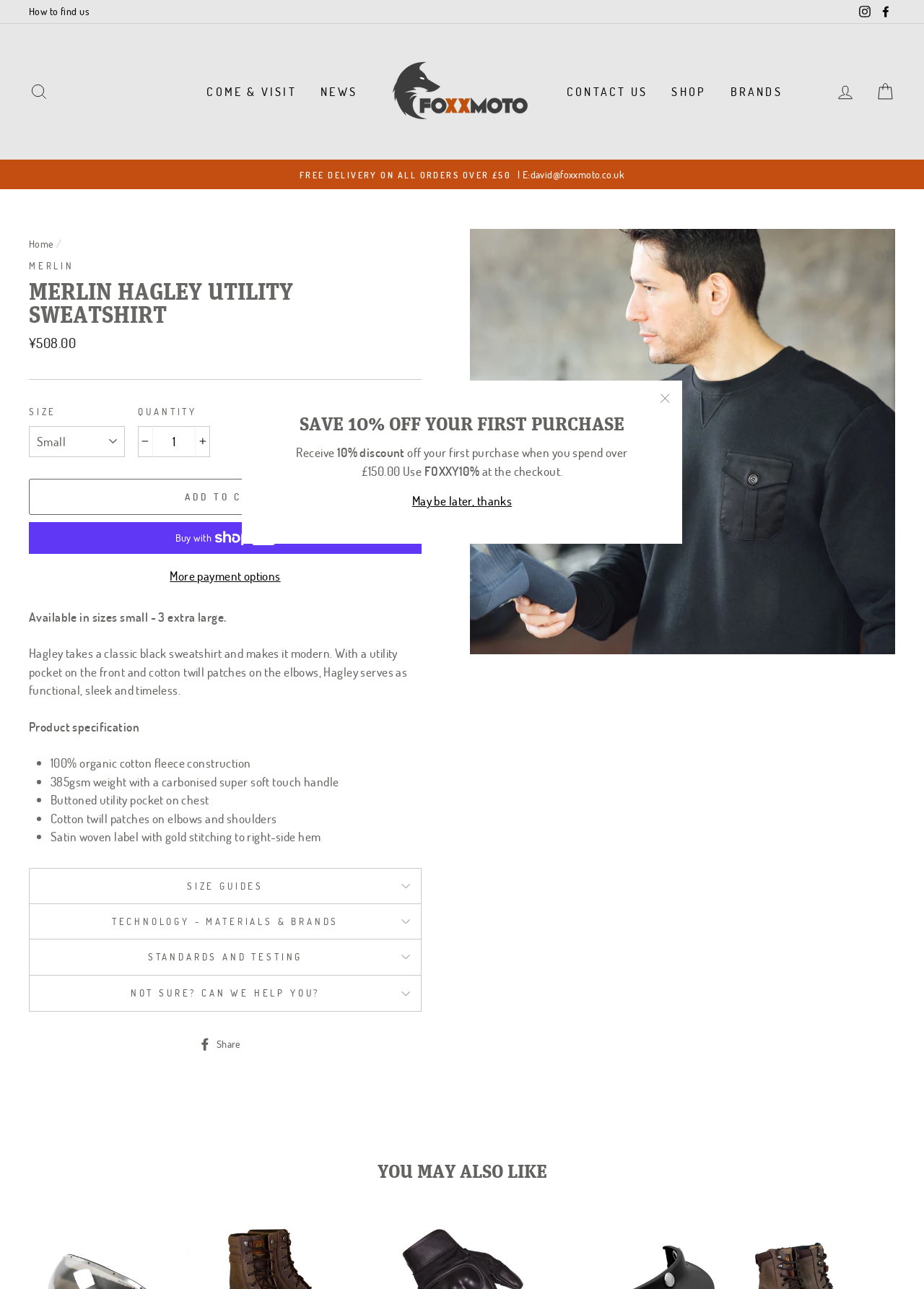Please provide a comprehensive response to the question below by analyzing the image: 
What is the price of the sweatshirt?

I found the answer by looking at the text '¥508.00' which is a StaticText element on the webpage, indicating the price of the sweatshirt.